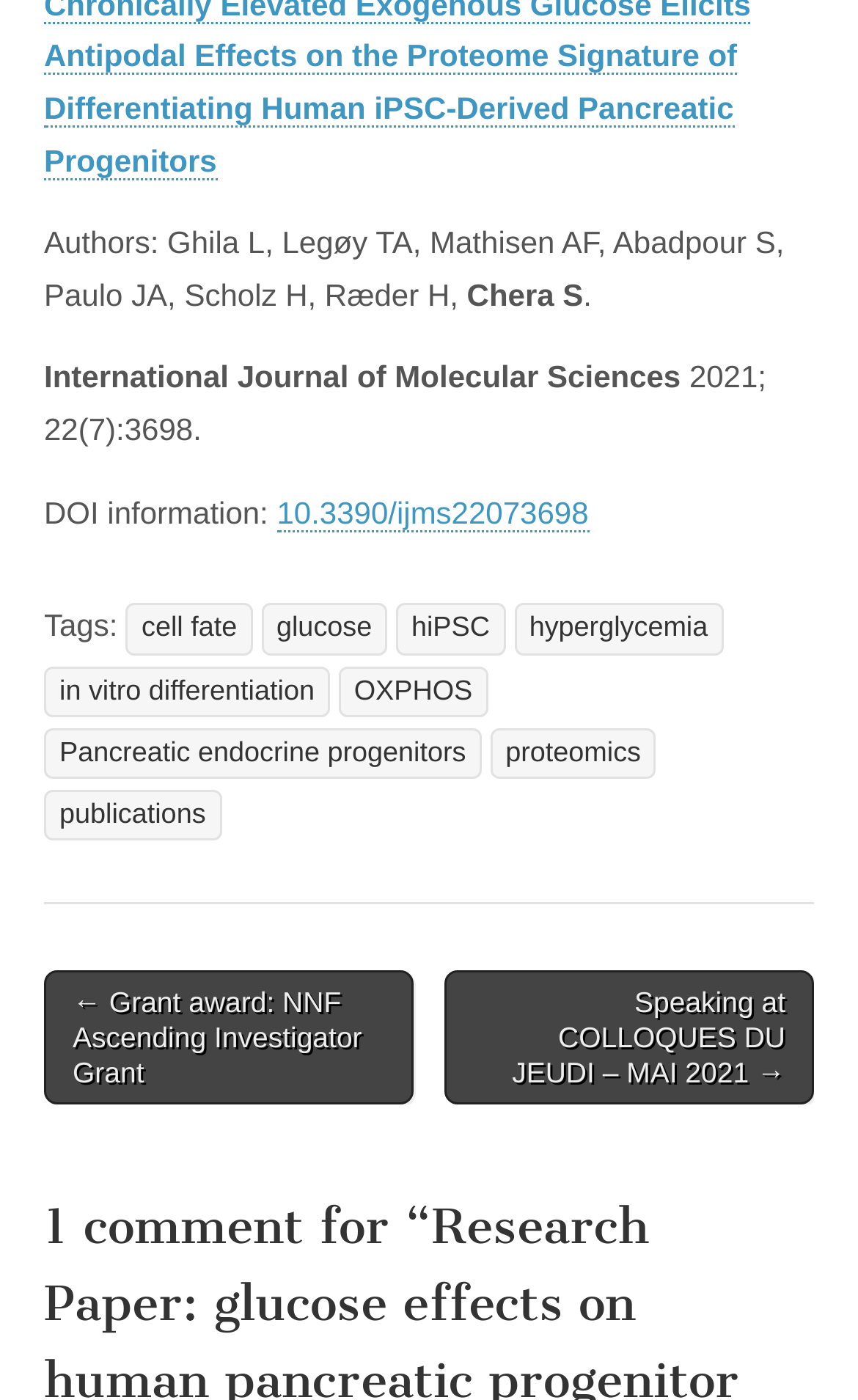Determine the bounding box coordinates of the section to be clicked to follow the instruction: "Visit next post". The coordinates should be given as four float numbers between 0 and 1, formatted as [left, top, right, bottom].

[0.518, 0.694, 0.949, 0.789]